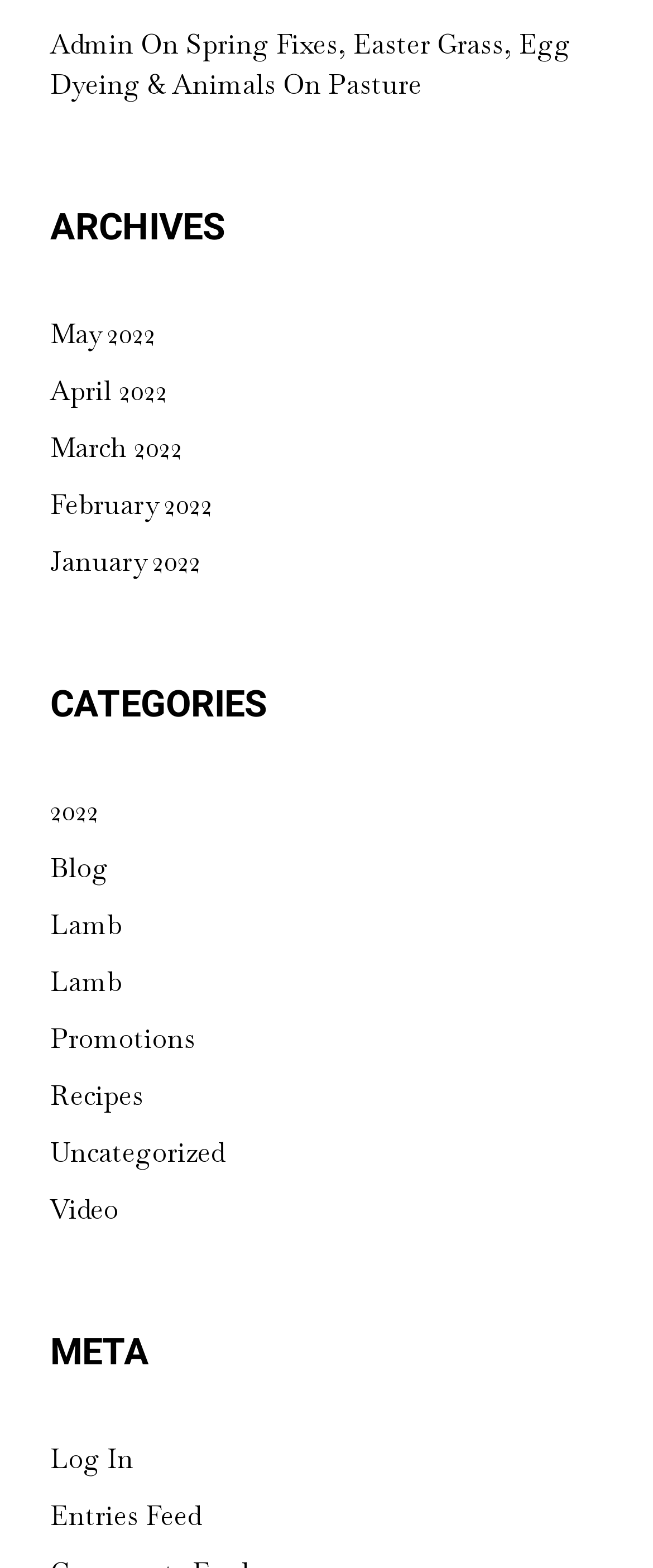Answer the question briefly using a single word or phrase: 
What is the second link in the ARCHIVES section?

April 2022